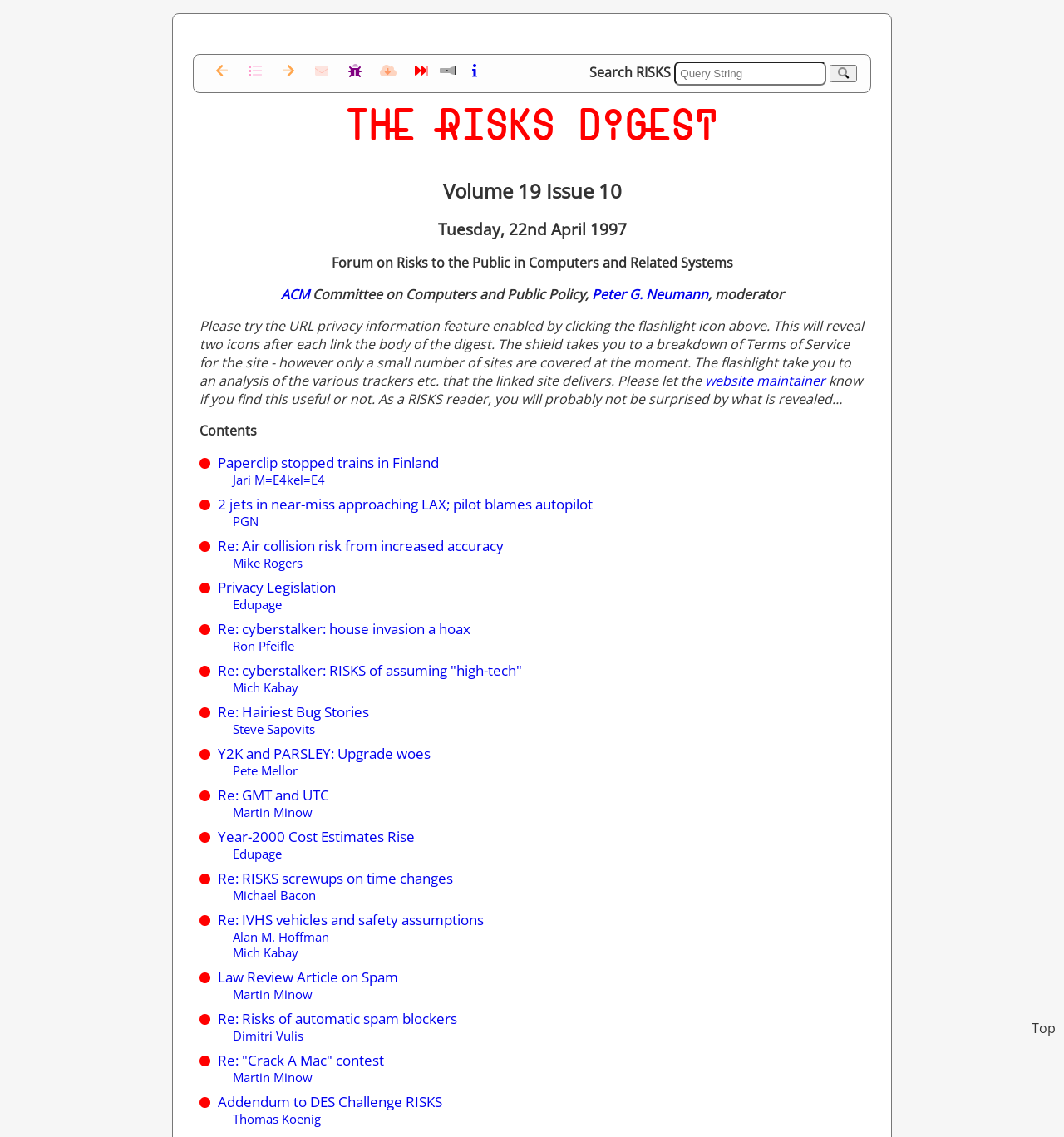Identify the bounding box for the UI element specified in this description: "Re: "Crack A Mac" contest". The coordinates must be four float numbers between 0 and 1, formatted as [left, top, right, bottom].

[0.205, 0.924, 0.361, 0.941]